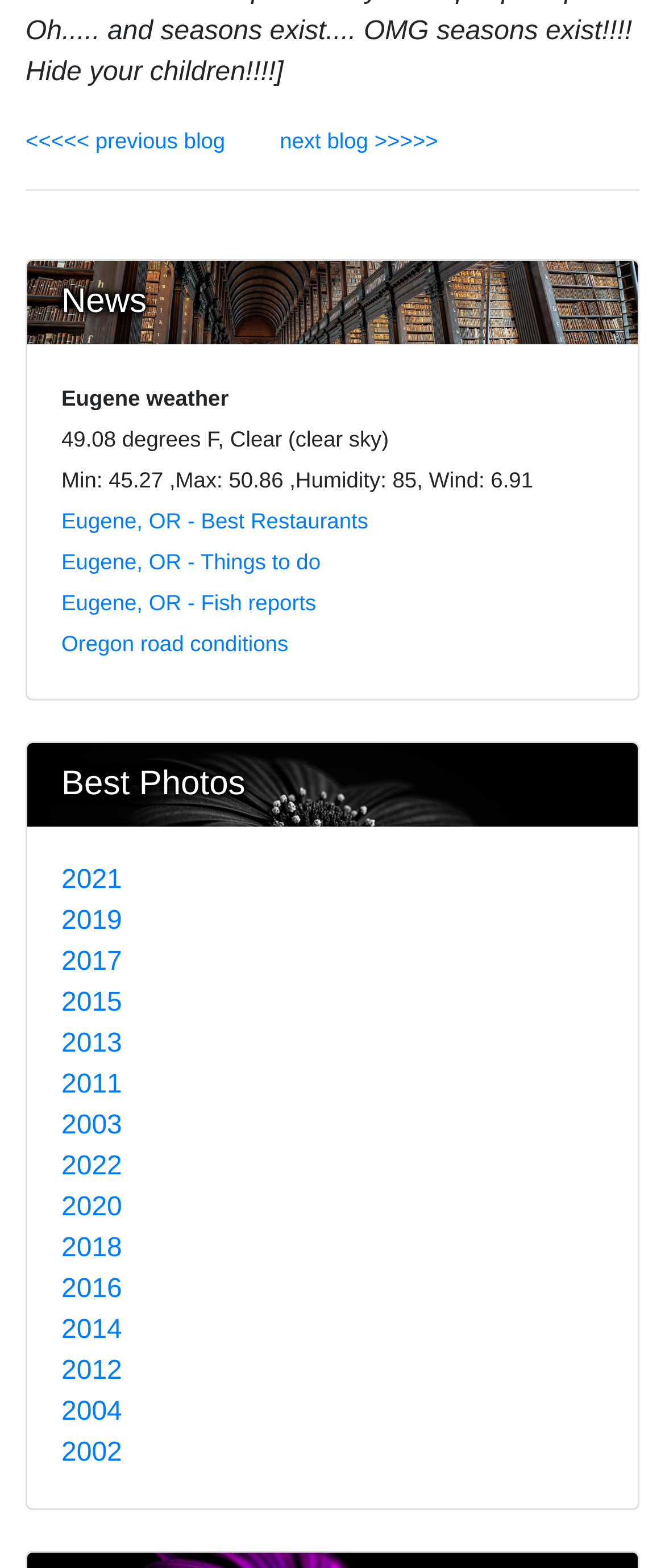Determine the bounding box coordinates for the region that must be clicked to execute the following instruction: "go to previous blog".

[0.038, 0.081, 0.384, 0.098]